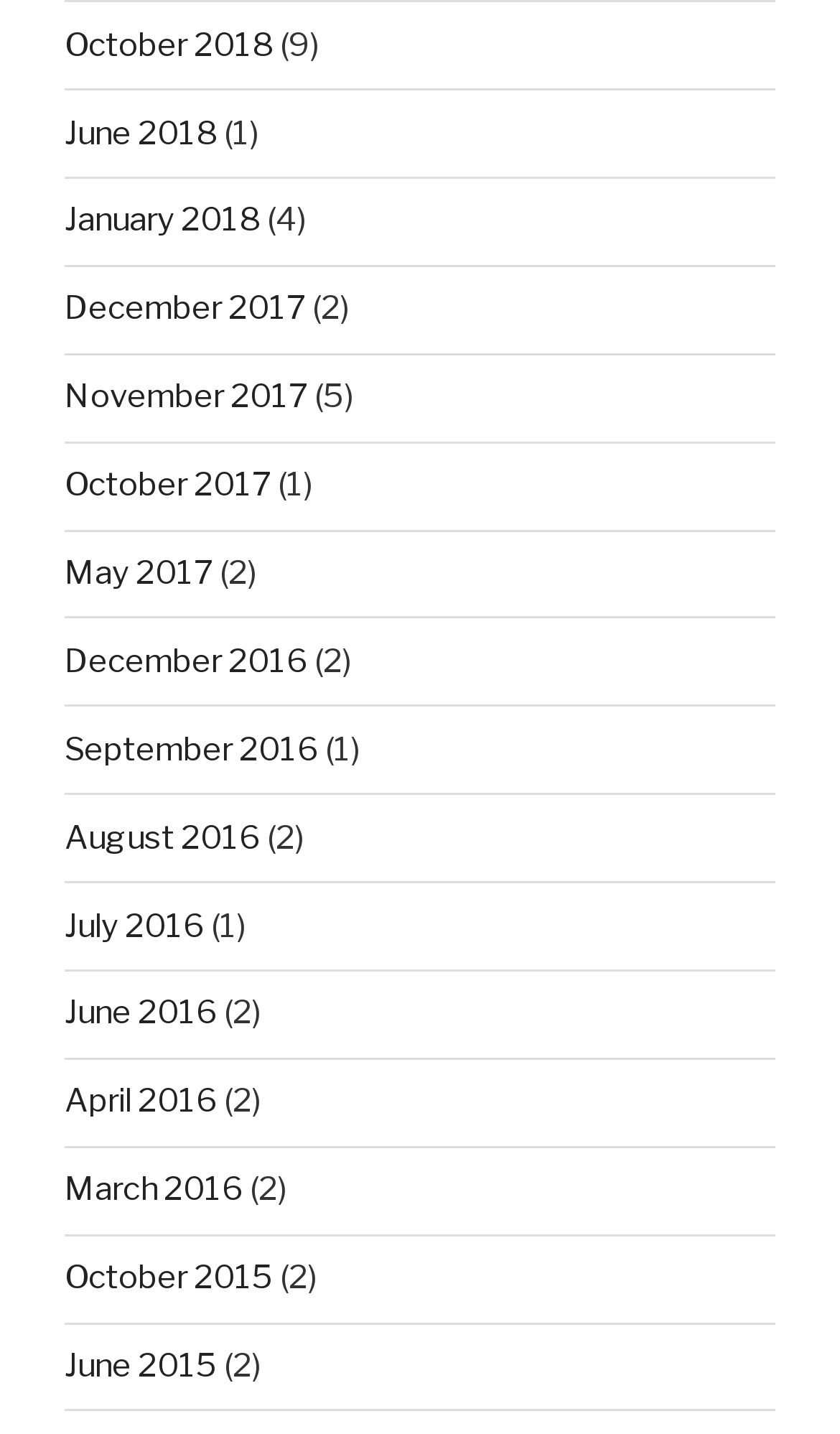Please indicate the bounding box coordinates for the clickable area to complete the following task: "Visit 'Facebook' page". The coordinates should be specified as four float numbers between 0 and 1, i.e., [left, top, right, bottom].

None